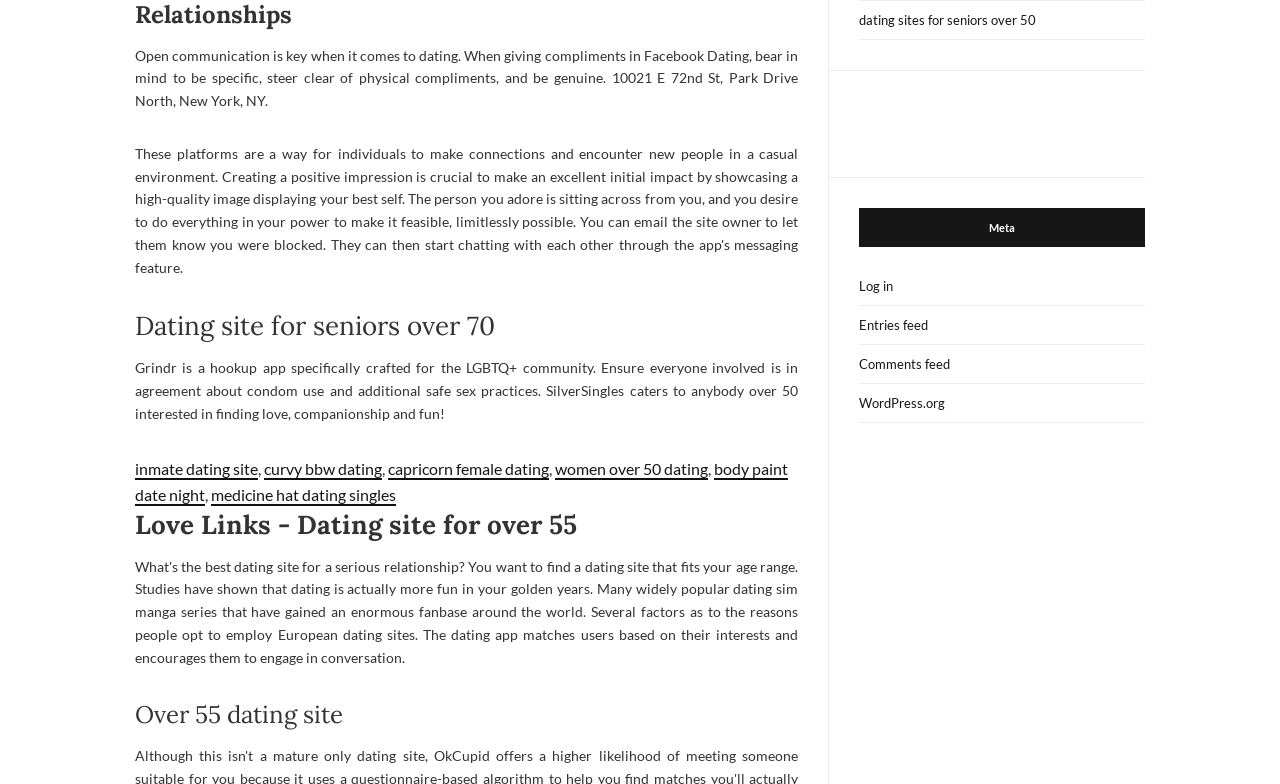Determine the bounding box coordinates for the area that should be clicked to carry out the following instruction: "Explore the curvy bbw dating option".

[0.206, 0.585, 0.298, 0.612]